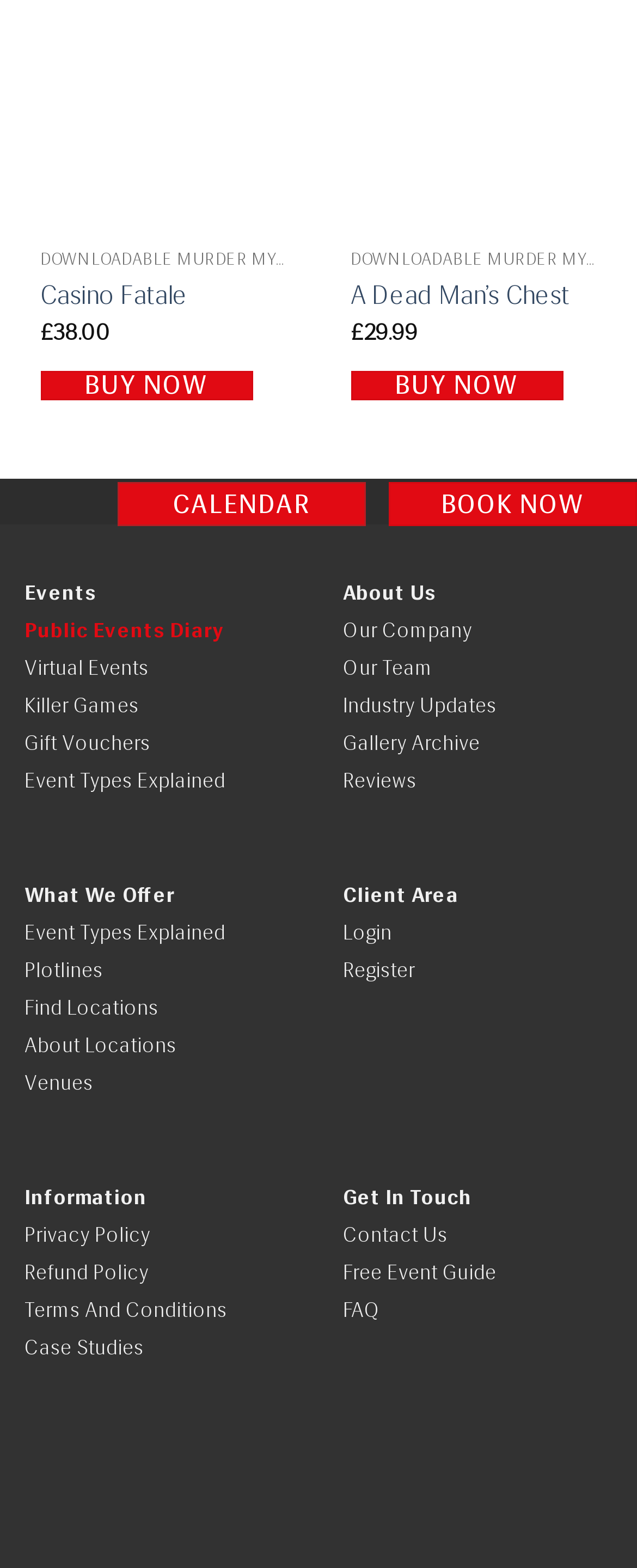Find the bounding box coordinates for the HTML element described in this sentence: "Register". Provide the coordinates as four float numbers between 0 and 1, in the format [left, top, right, bottom].

[0.538, 0.611, 0.651, 0.626]